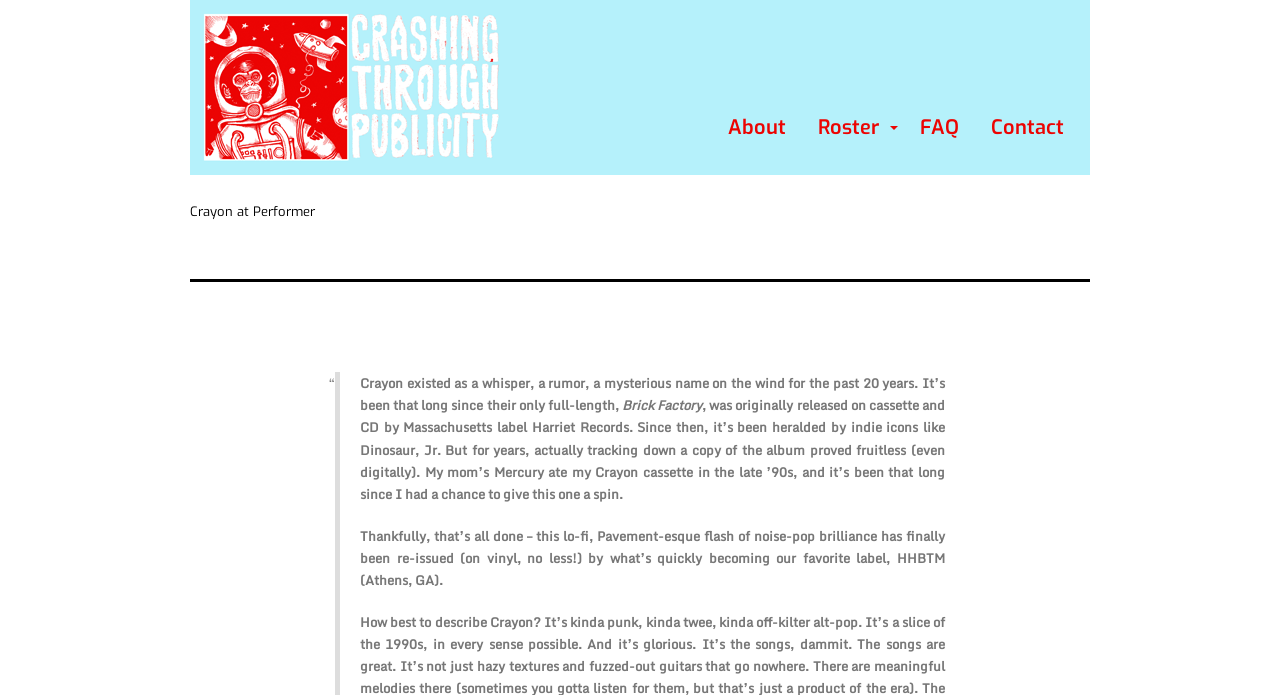What is the name of the label that re-issued the album?
Using the visual information, reply with a single word or short phrase.

HHBTM